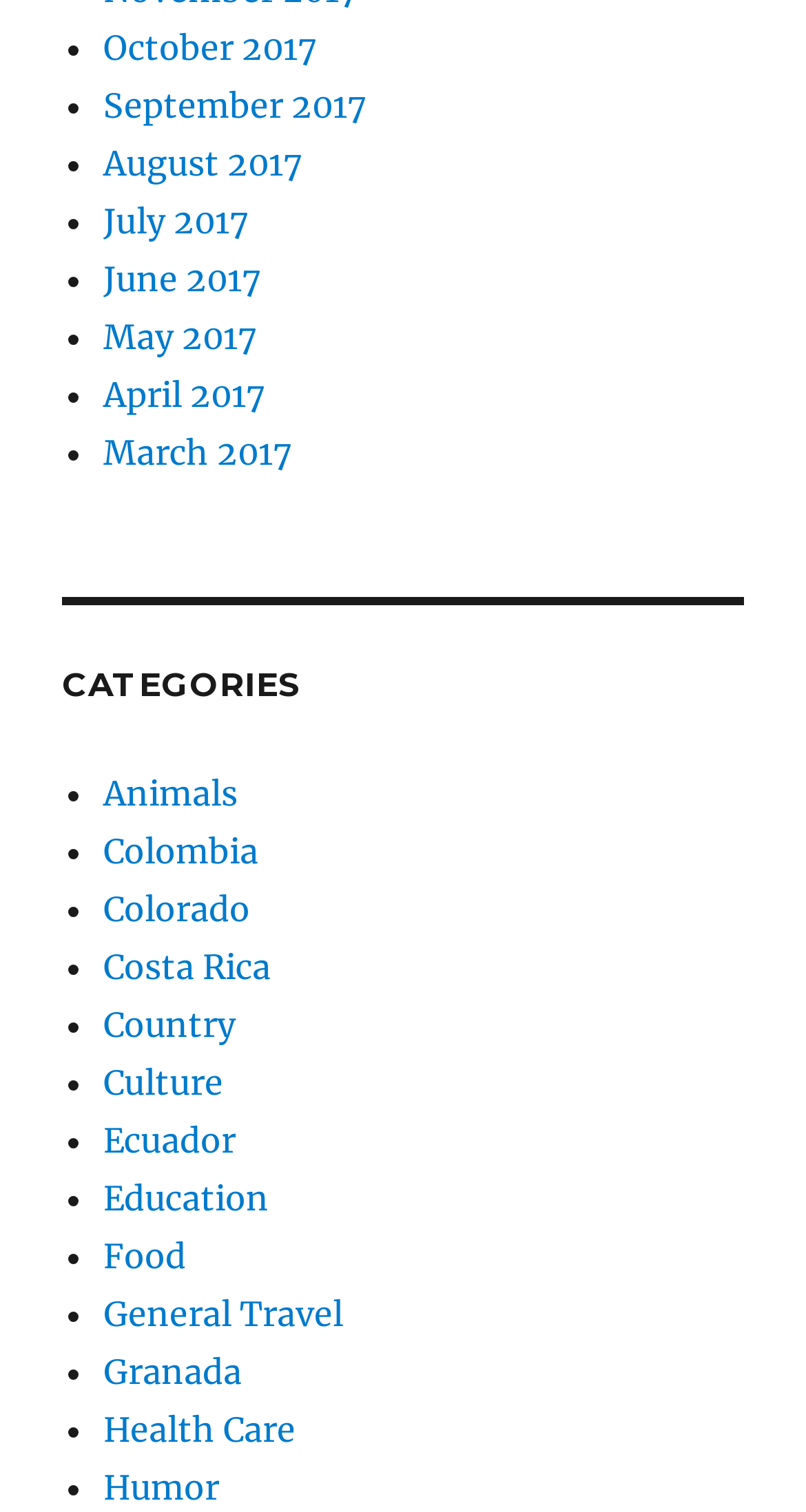Show the bounding box coordinates for the element that needs to be clicked to execute the following instruction: "Read about Costa Rica". Provide the coordinates in the form of four float numbers between 0 and 1, i.e., [left, top, right, bottom].

[0.128, 0.626, 0.336, 0.653]